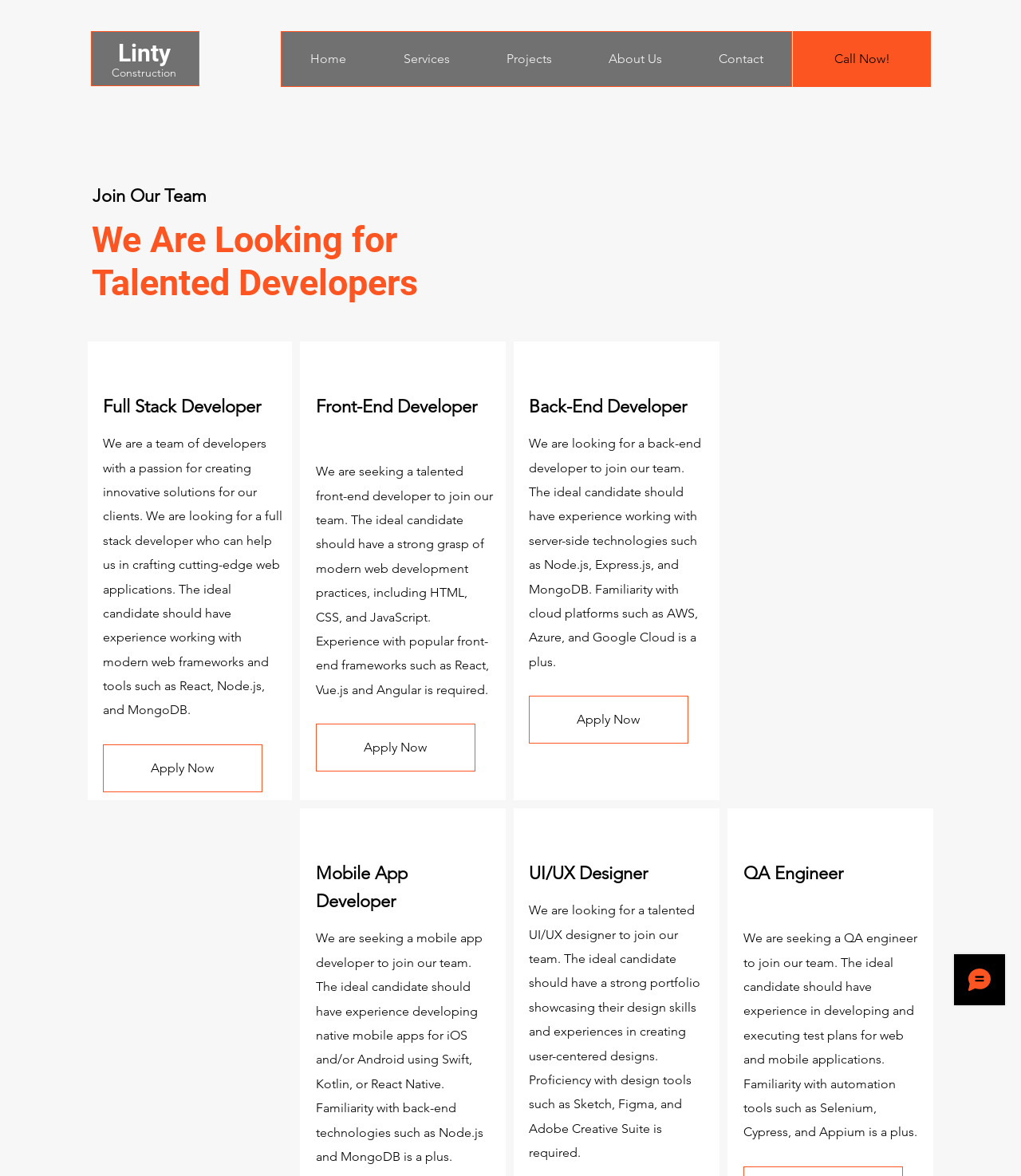Identify the bounding box coordinates of the section to be clicked to complete the task described by the following instruction: "Click on the 'Home' link". The coordinates should be four float numbers between 0 and 1, formatted as [left, top, right, bottom].

[0.276, 0.027, 0.366, 0.073]